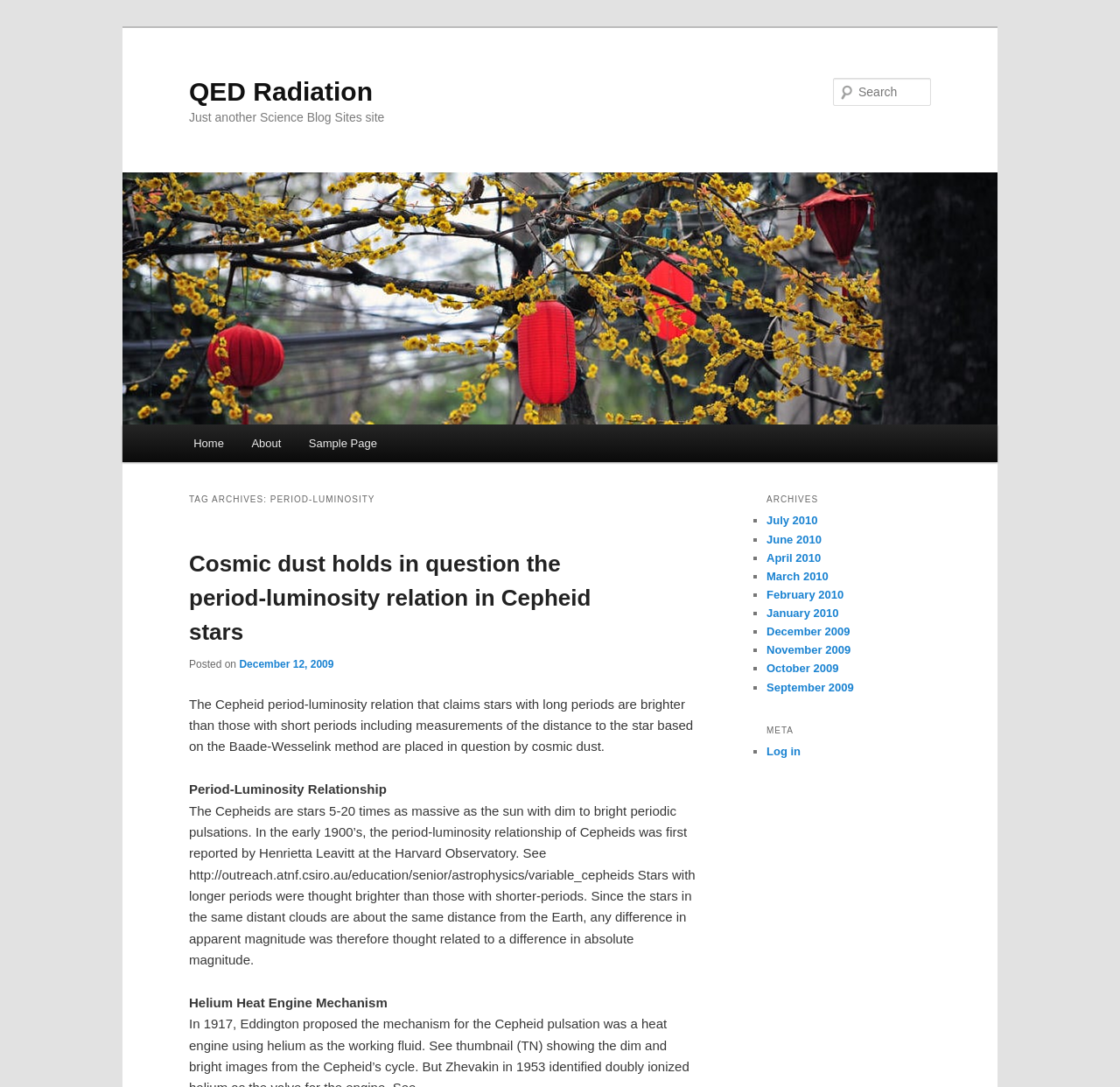Pinpoint the bounding box coordinates of the element you need to click to execute the following instruction: "Read the article about Cosmic dust holds in question the period-luminosity relation in Cepheid stars". The bounding box should be represented by four float numbers between 0 and 1, in the format [left, top, right, bottom].

[0.169, 0.507, 0.528, 0.594]